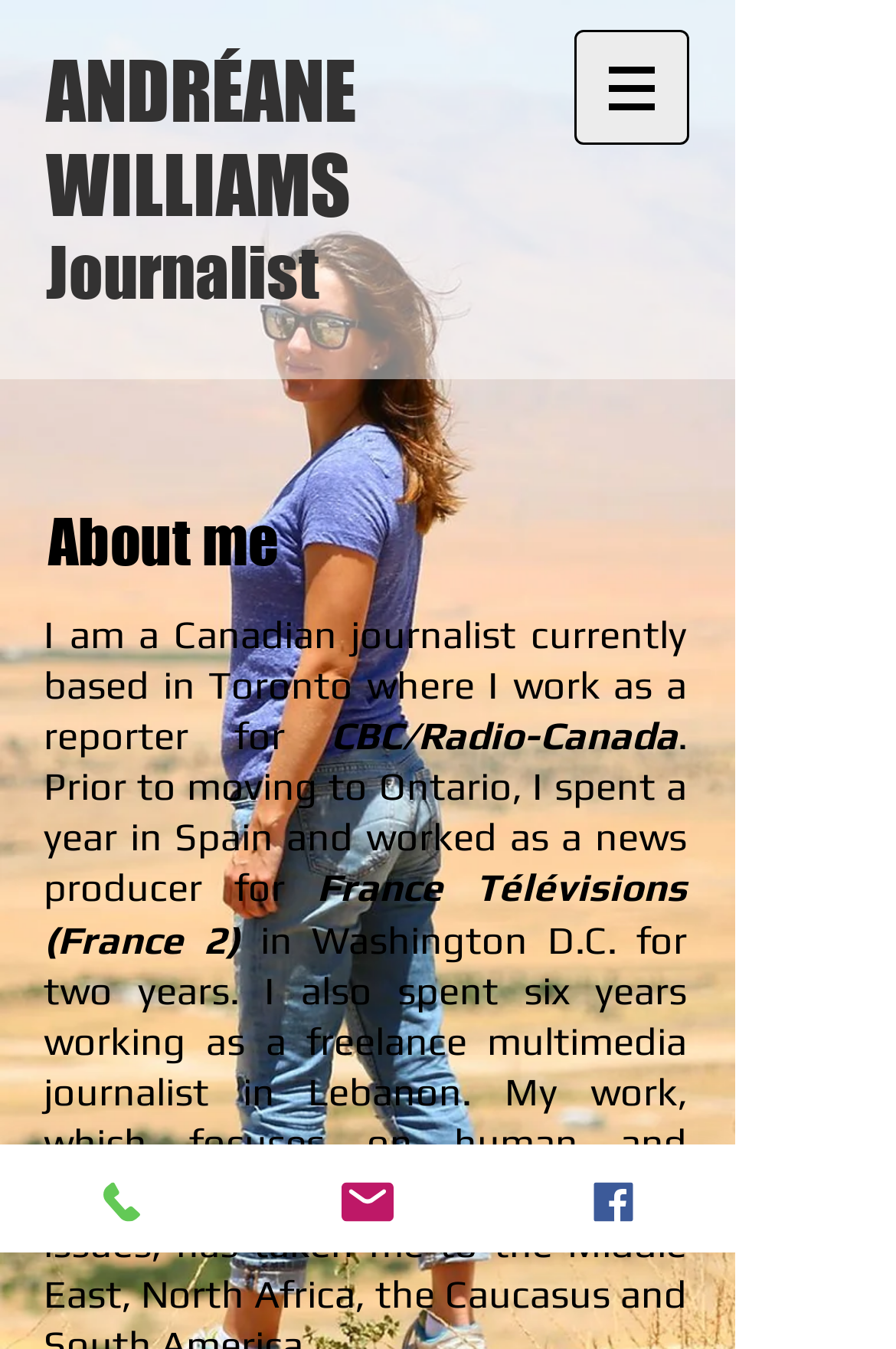Identify the bounding box for the described UI element. Provide the coordinates in (top-left x, top-left y, bottom-right x, bottom-right y) format with values ranging from 0 to 1: Facebook

[0.547, 0.848, 0.821, 0.928]